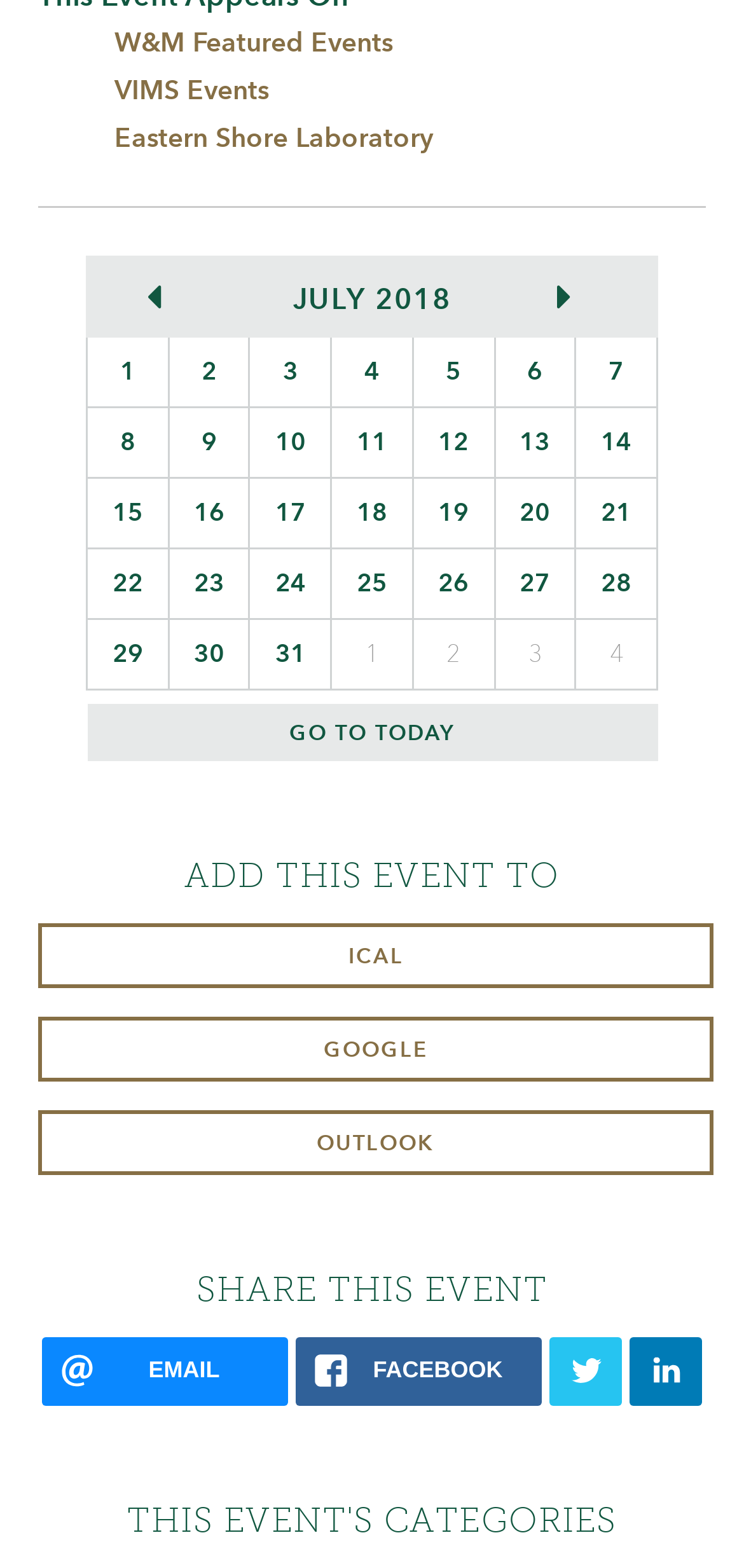What is the current month displayed?
Relying on the image, give a concise answer in one word or a brief phrase.

July 2018